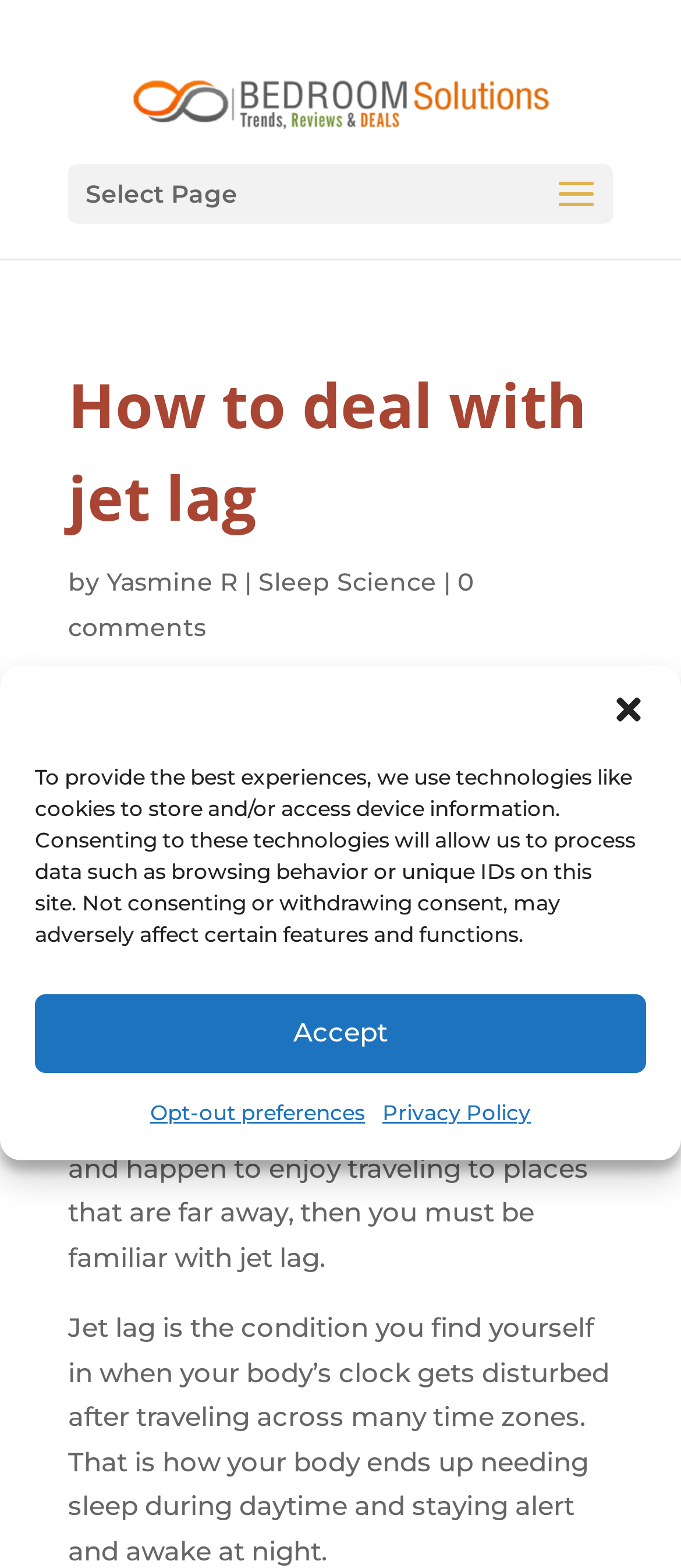What is the website about?
Refer to the image and respond with a one-word or short-phrase answer.

Bedroom Solutions